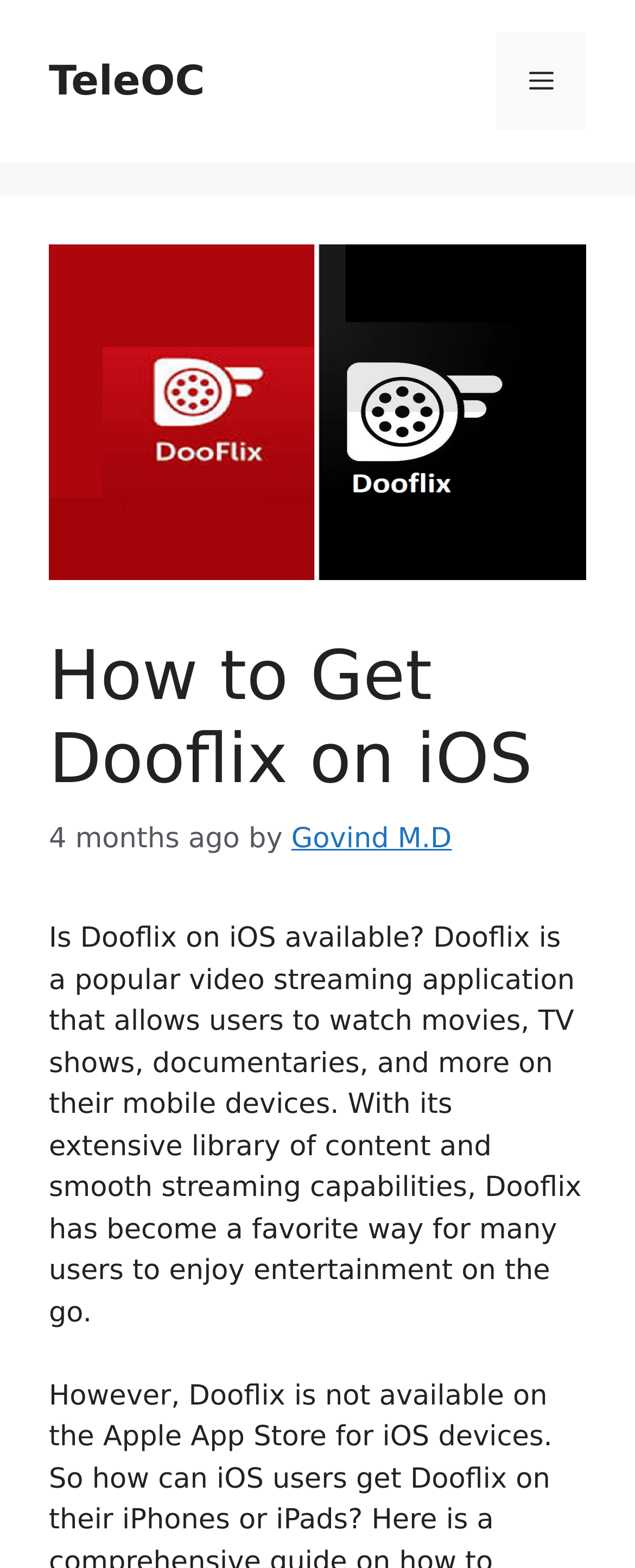Describe the webpage in detail, including text, images, and layout.

The webpage is about getting Dooflix on iOS devices. At the top, there is a banner with a link to "TeleOC" on the left side and a navigation menu toggle button on the right side. Below the banner, there is a large image related to Dooflix on iOS, taking up most of the width. 

Above the image, there is a header section with a heading that reads "How to Get Dooflix on iOS". Next to the heading, there is a timestamp indicating that the content was posted 4 months ago, followed by the author's name, "Govind M.D", as a link. 

Below the image, there is a paragraph of text that summarizes Dooflix as a popular video streaming application, allowing users to watch various types of content on their mobile devices.